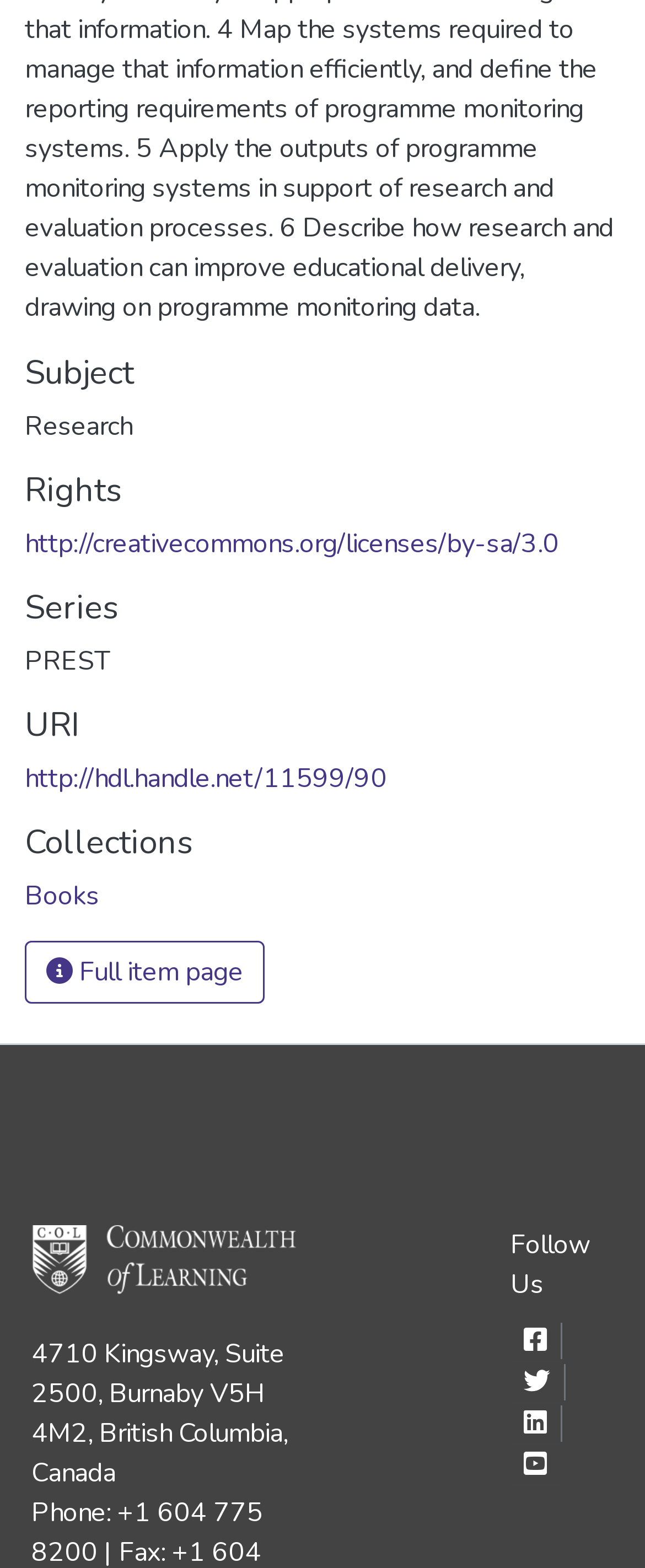Locate the bounding box coordinates of the clickable region to complete the following instruction: "Access the item via URI."

[0.038, 0.485, 0.6, 0.508]